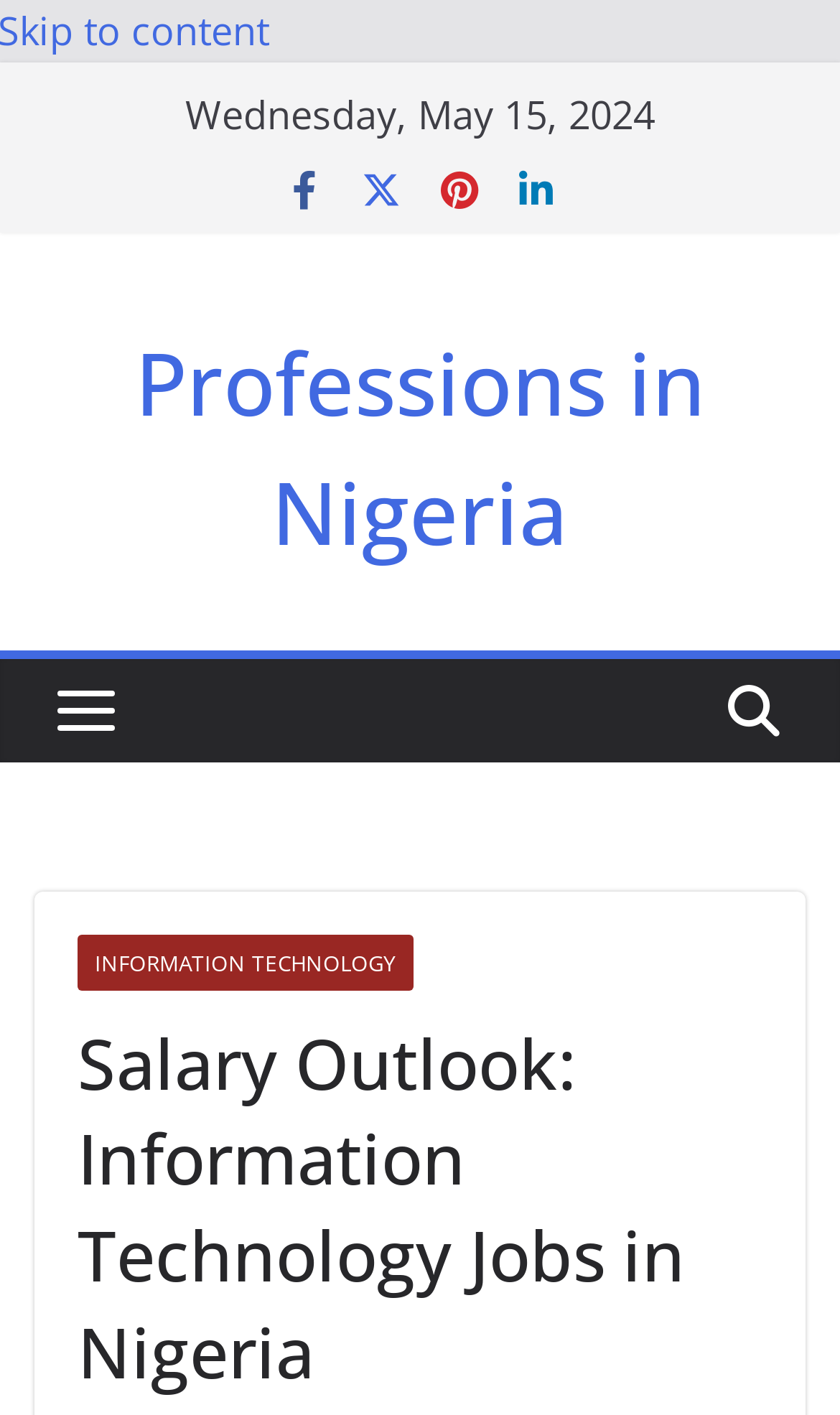Please provide a comprehensive response to the question based on the details in the image: How many social media links are present?

The social media links are Facebook, Twitter, Pinterest, and LinkedIn, which can be found by looking at the link elements with the corresponding text.